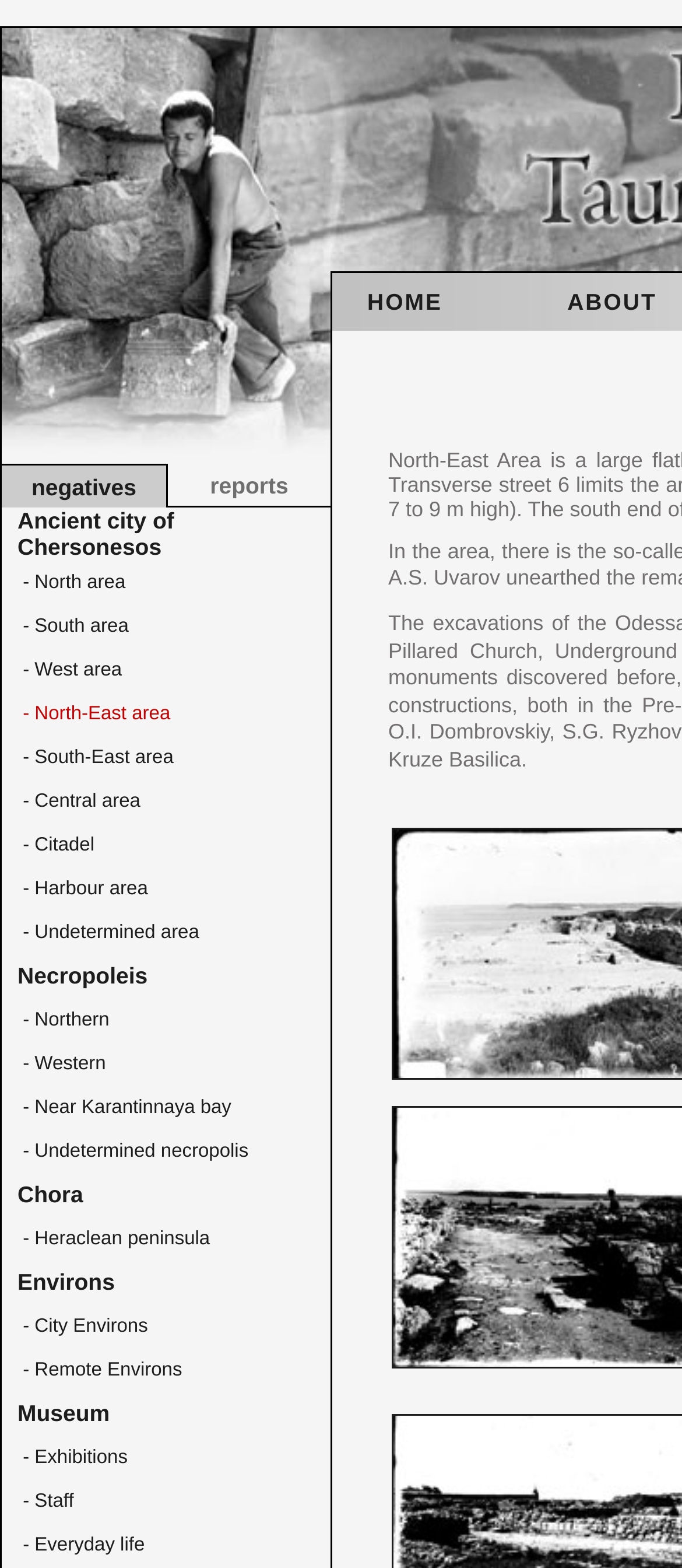Identify the bounding box coordinates for the UI element described as: "- Harbour area".

[0.026, 0.56, 0.217, 0.573]